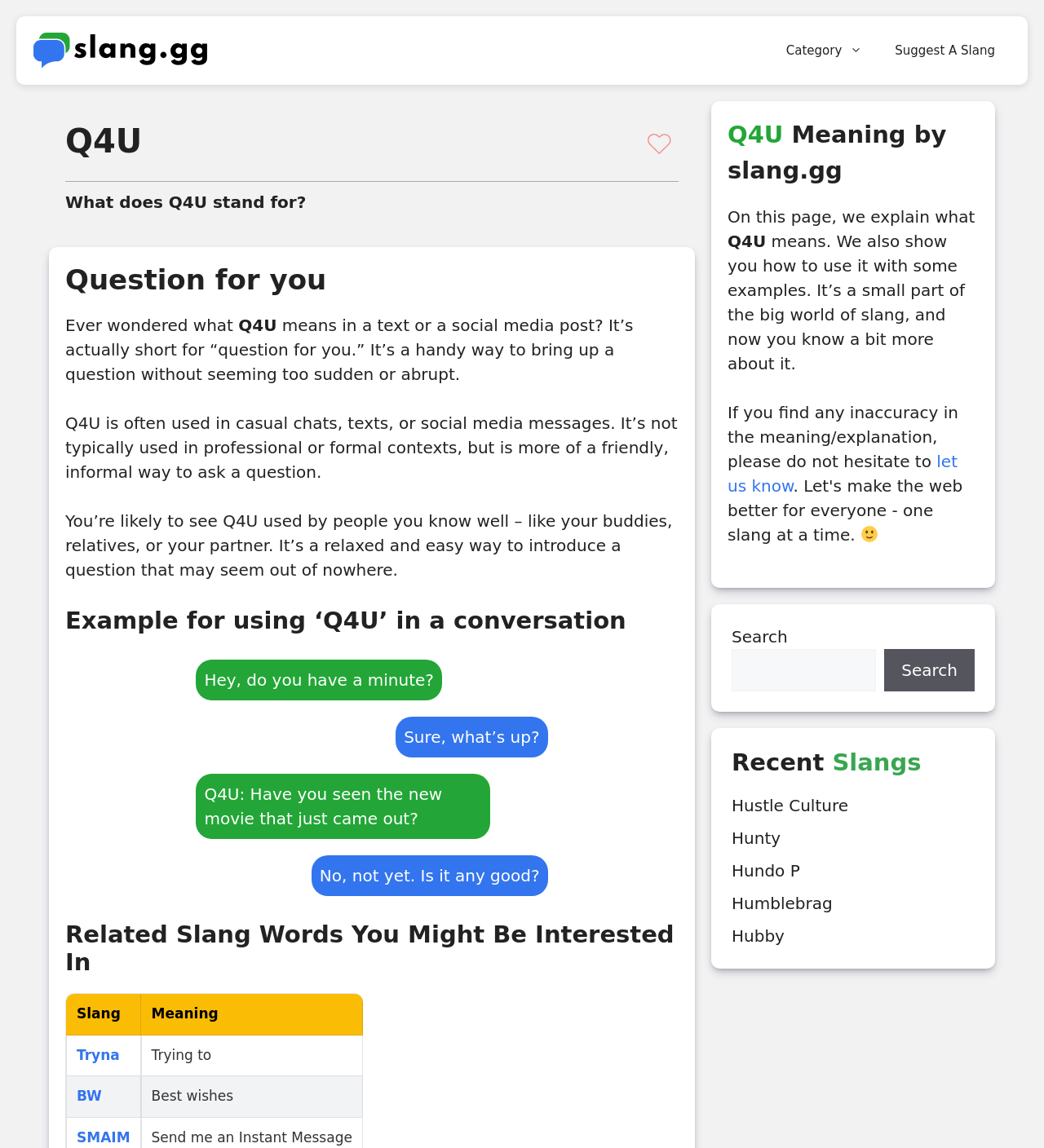Determine the bounding box for the described UI element: "Tryna".

[0.073, 0.912, 0.115, 0.926]